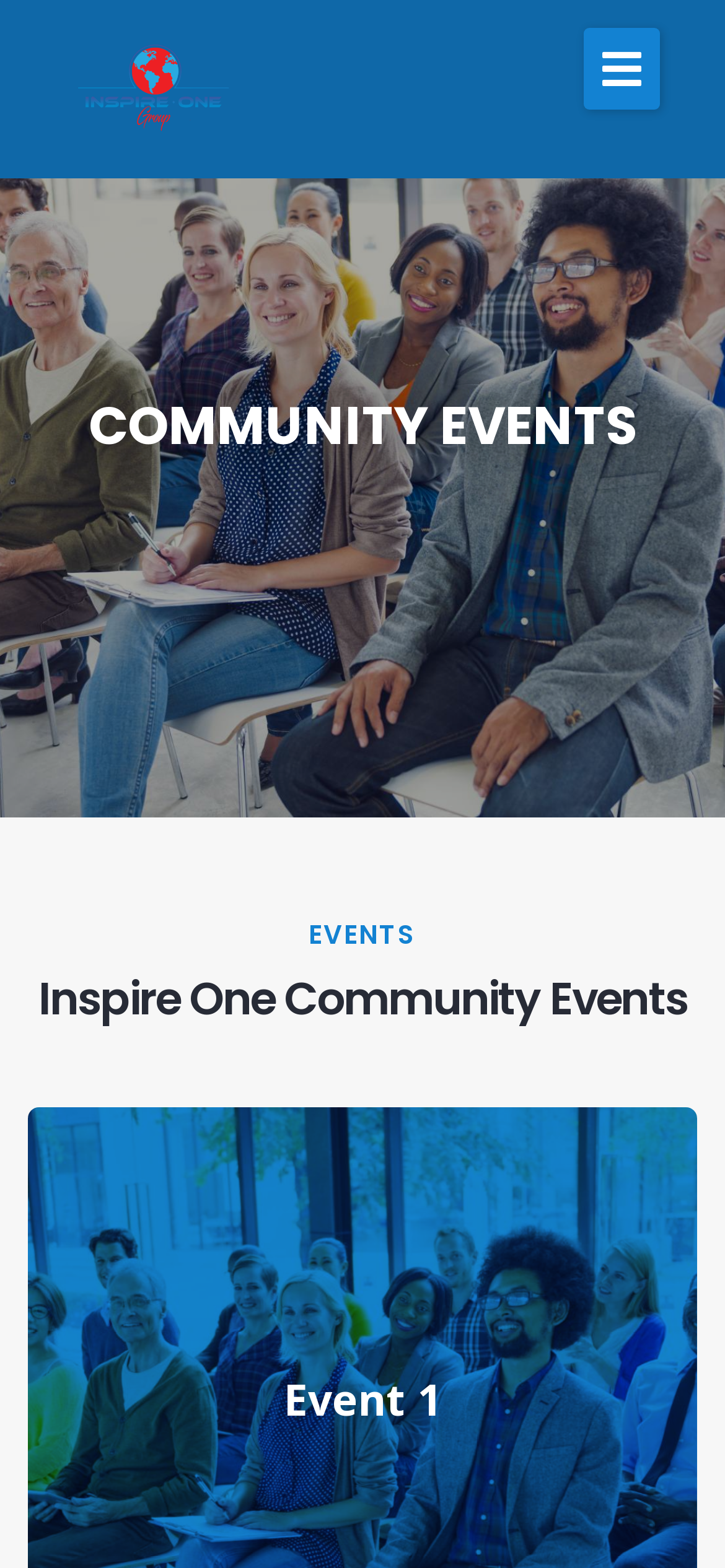Locate the bounding box coordinates of the element I should click to achieve the following instruction: "go to home page".

None